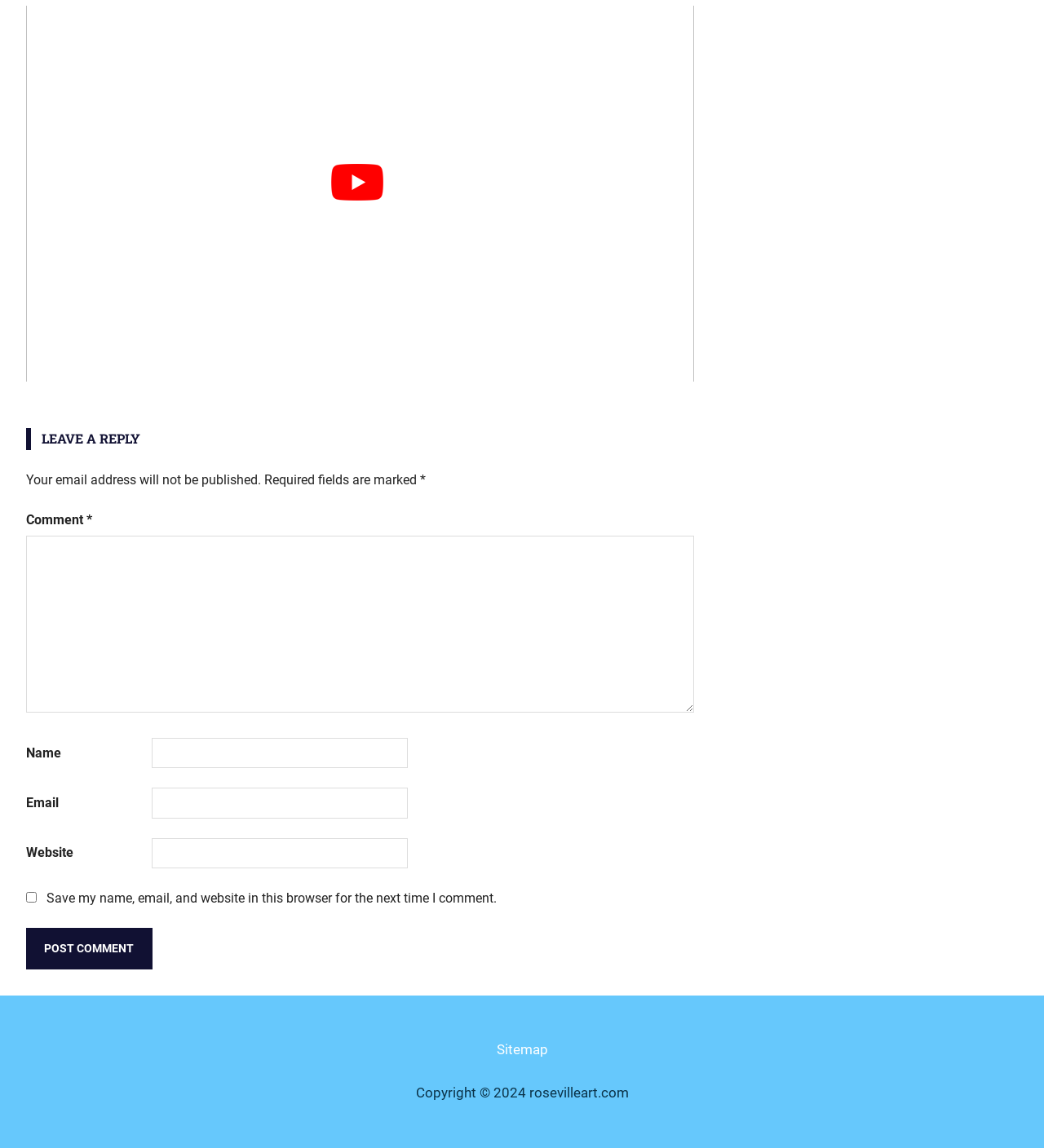Using the element description SP6038A-Synchronous Rectifying Converter, predict the bounding box coordinates for the UI element. Provide the coordinates in (top-left x, top-left y, bottom-right x, bottom-right y) format with values ranging from 0 to 1.

None